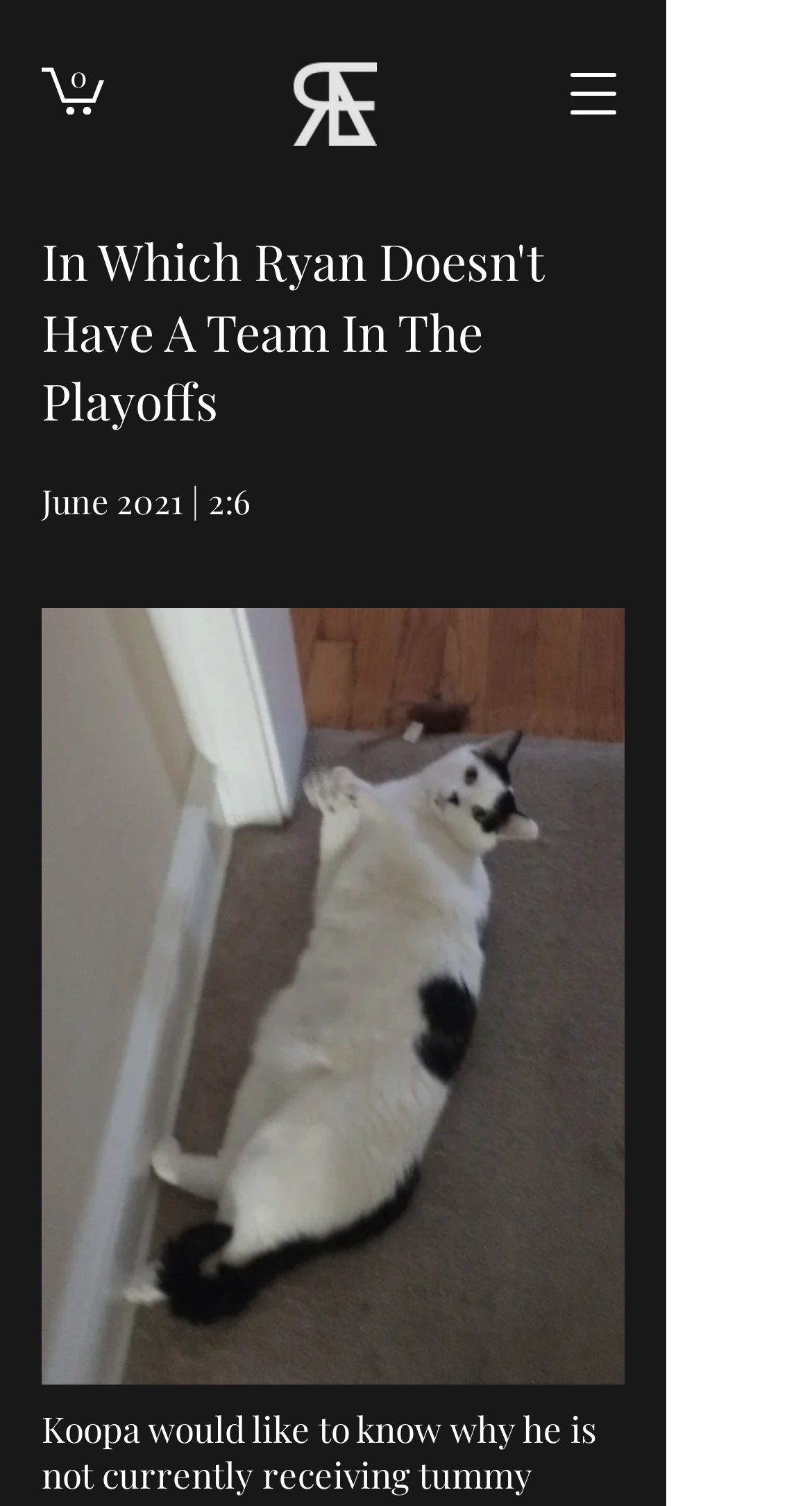Determine the bounding box coordinates for the UI element with the following description: "aria-label="Open navigation menu"". The coordinates should be four float numbers between 0 and 1, represented as [left, top, right, bottom].

[0.679, 0.035, 0.782, 0.09]